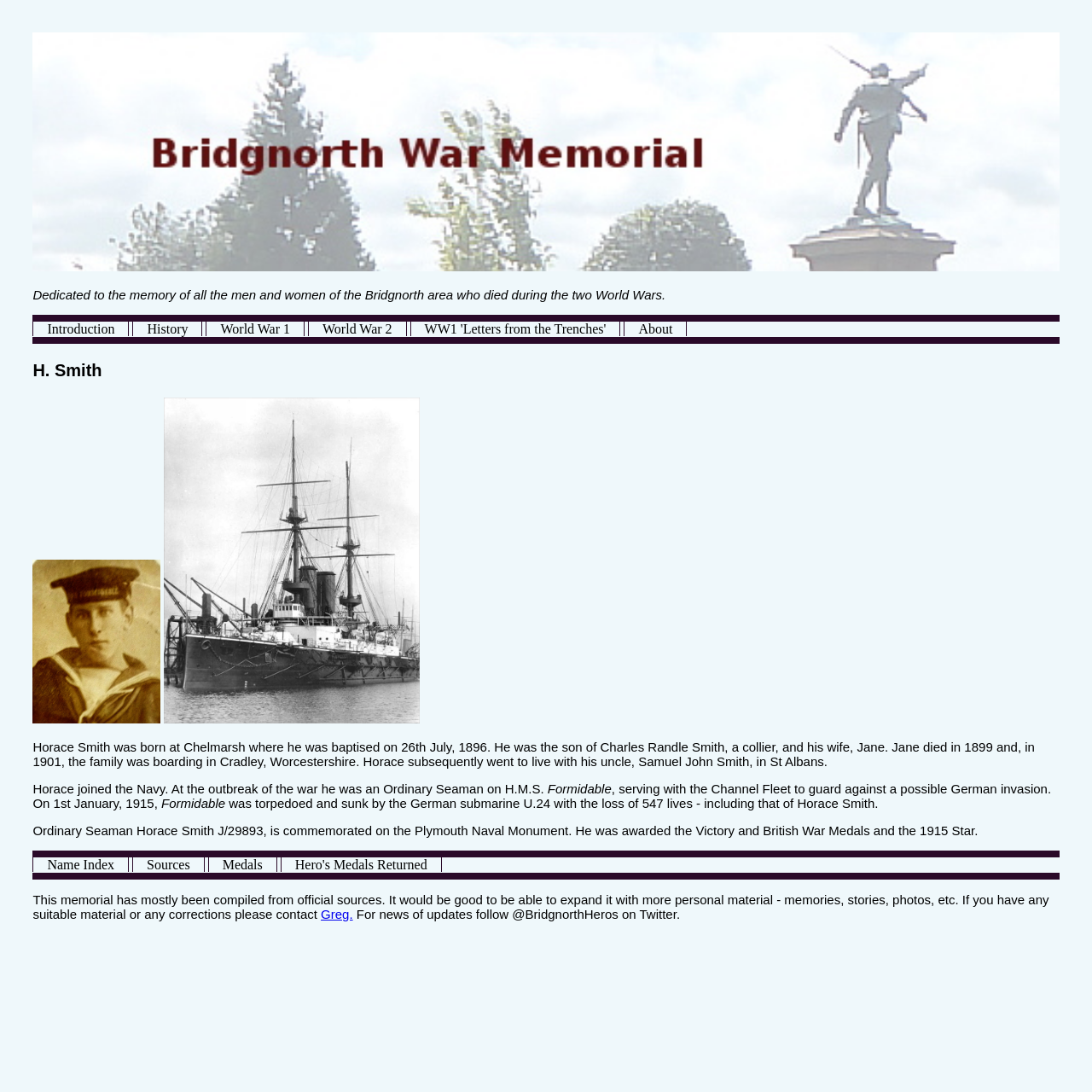Based on the element description: "Sources", identify the UI element and provide its bounding box coordinates. Use four float numbers between 0 and 1, [left, top, right, bottom].

[0.122, 0.782, 0.186, 0.802]